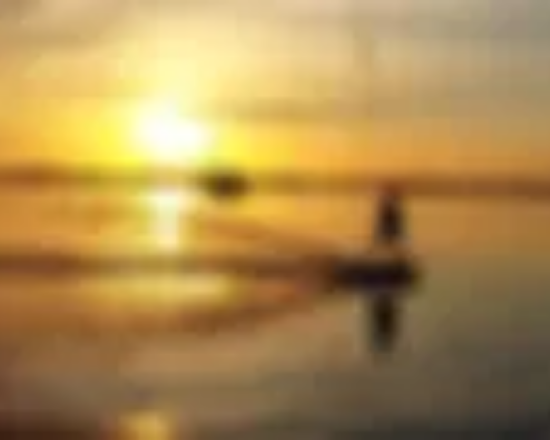Provide a thorough description of the image presented.

The image captures a breathtaking sunset over a tranquil body of water, casting golden hues across the sky and reflecting on the calm surface. In the foreground, a solitary figure is seen water skiing, skillfully gliding across the water and leaving behind a gentle wake. The landscape exudes a serene beauty, highlighting the peaceful atmosphere of water sports. This scene embodies the essence of leisure and adventure amidst nature's stunning backdrop, suggesting an experience filled with joy and excitement.